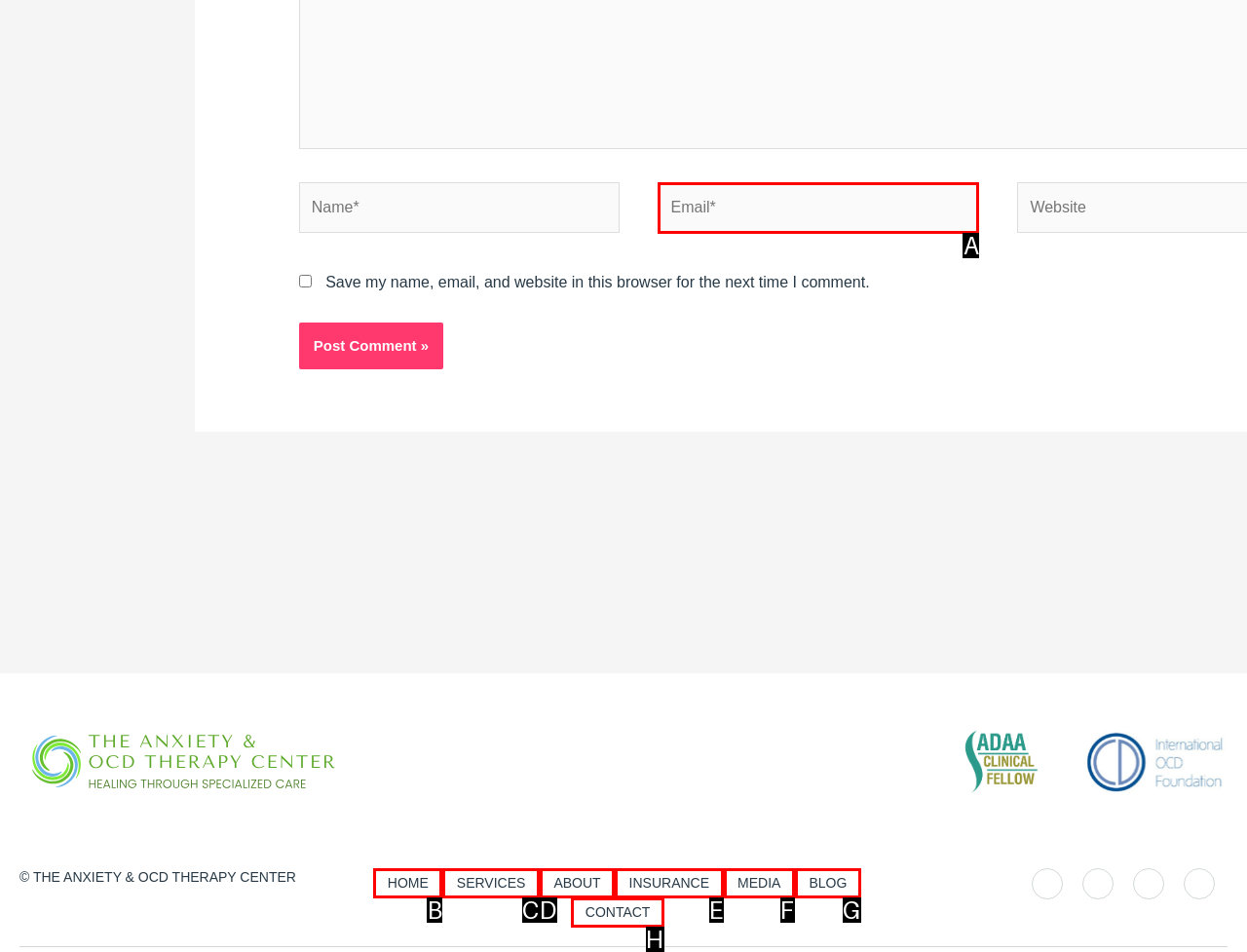Select the proper HTML element to perform the given task: Input your email Answer with the corresponding letter from the provided choices.

A